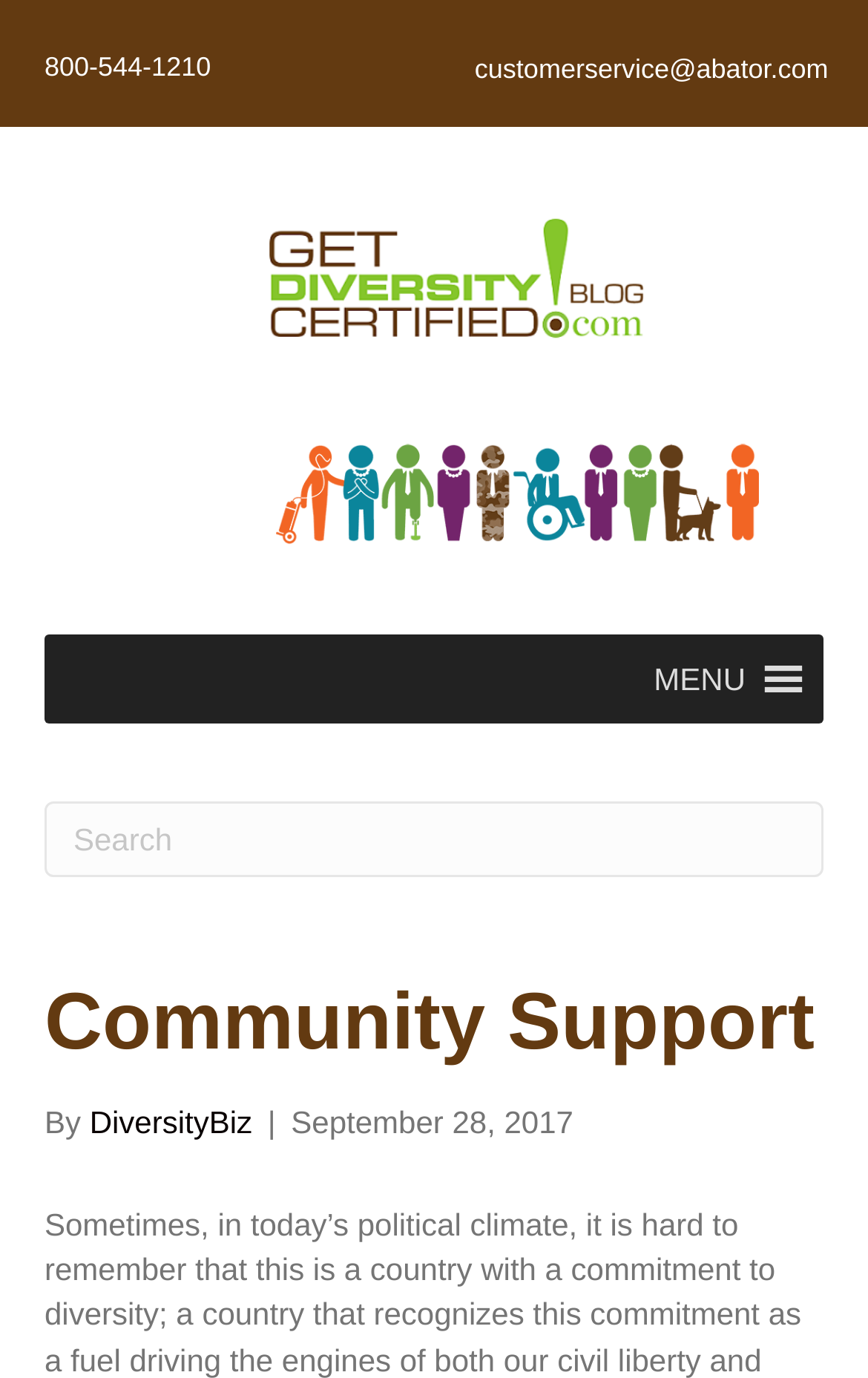Who is the author of the latest article?
Please answer the question with as much detail as possible using the screenshot.

I found the author's name by looking at the link element with the text 'DiversityBiz' which is located in the header section of the webpage, below the 'Community Support' heading.